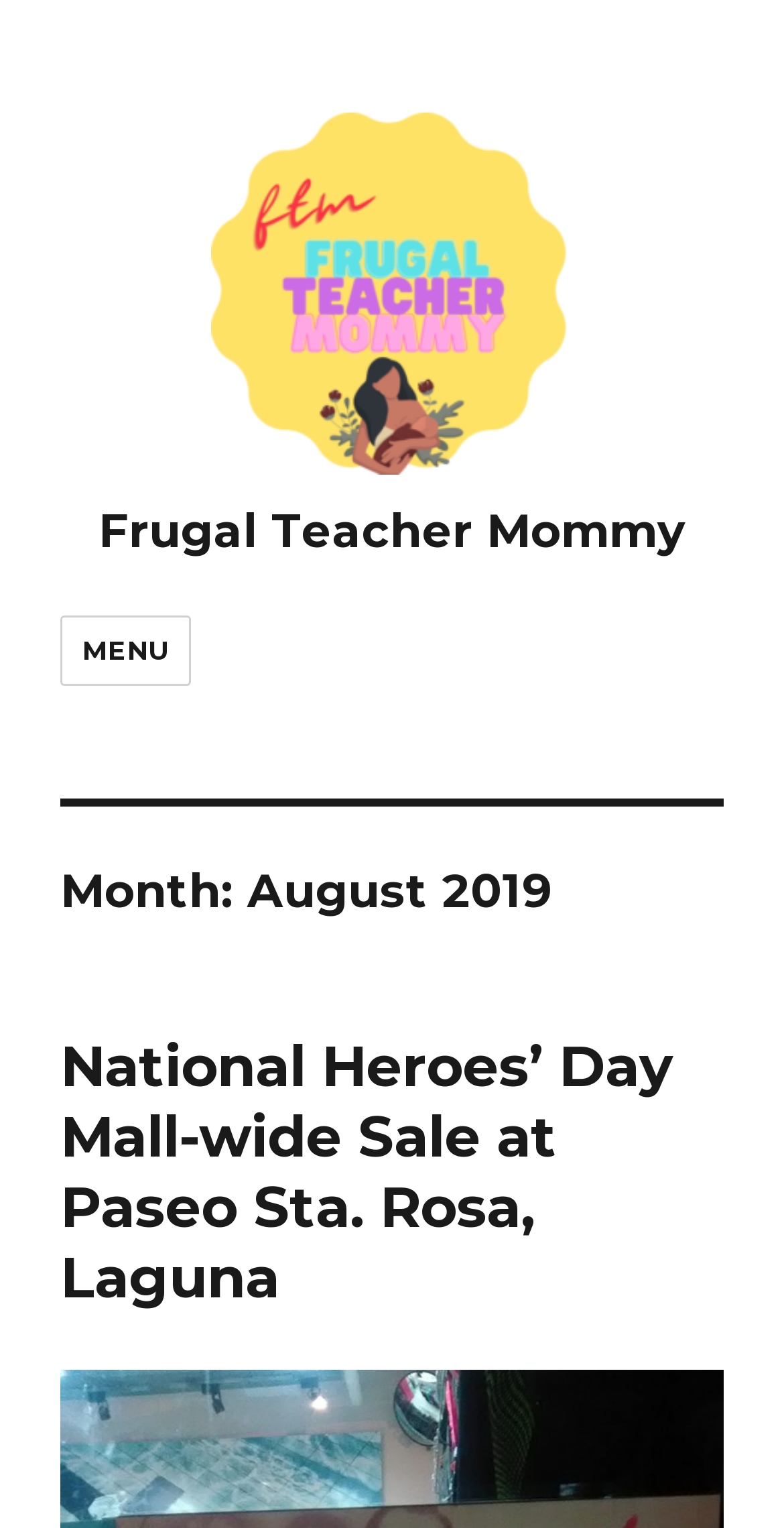Your task is to extract the text of the main heading from the webpage.

Month: August 2019